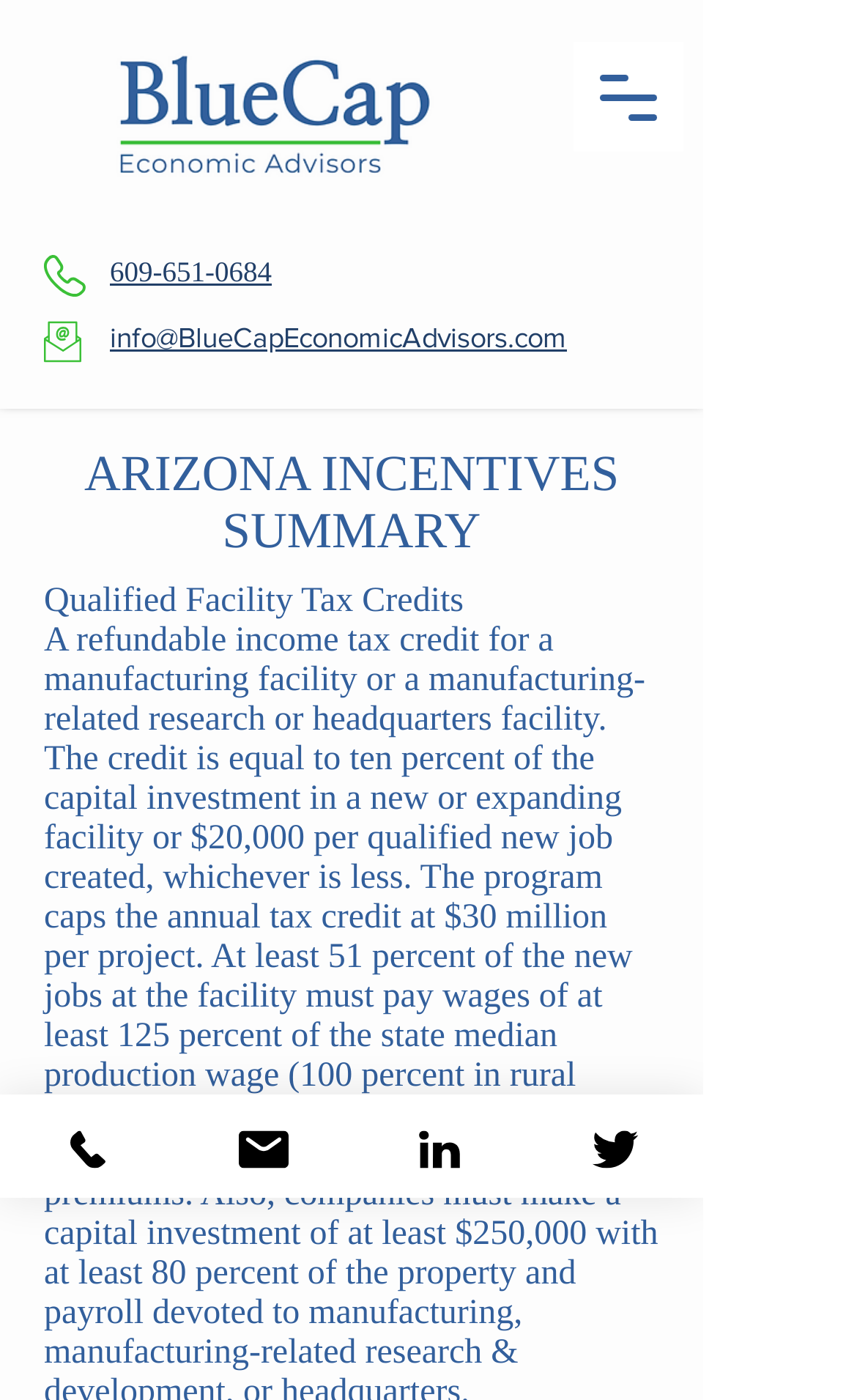Write an elaborate caption that captures the essence of the webpage.

The webpage is about Arizona Economic Incentives, with a prominent header "ARIZONA INCENTIVES SUMMARY" at the top. Below the header, there is a section with the title "Qualified Facility Tax Credits". 

At the top left, there is a logo of "BlueCap Economic Advisors" with a link to the company's website. Next to the logo, there are three links: "Phone" with an image of a phone, "email" with an image of an email, and the phone number "609-651-0684" and email address "info@BlueCapEconomicAdvisors.com" respectively. 

On the top right, there is a button to "Open navigation menu". 

At the bottom of the page, there are four social media links: "Phone", "Email", "LinkedIn", and "Twitter", each with its corresponding image.